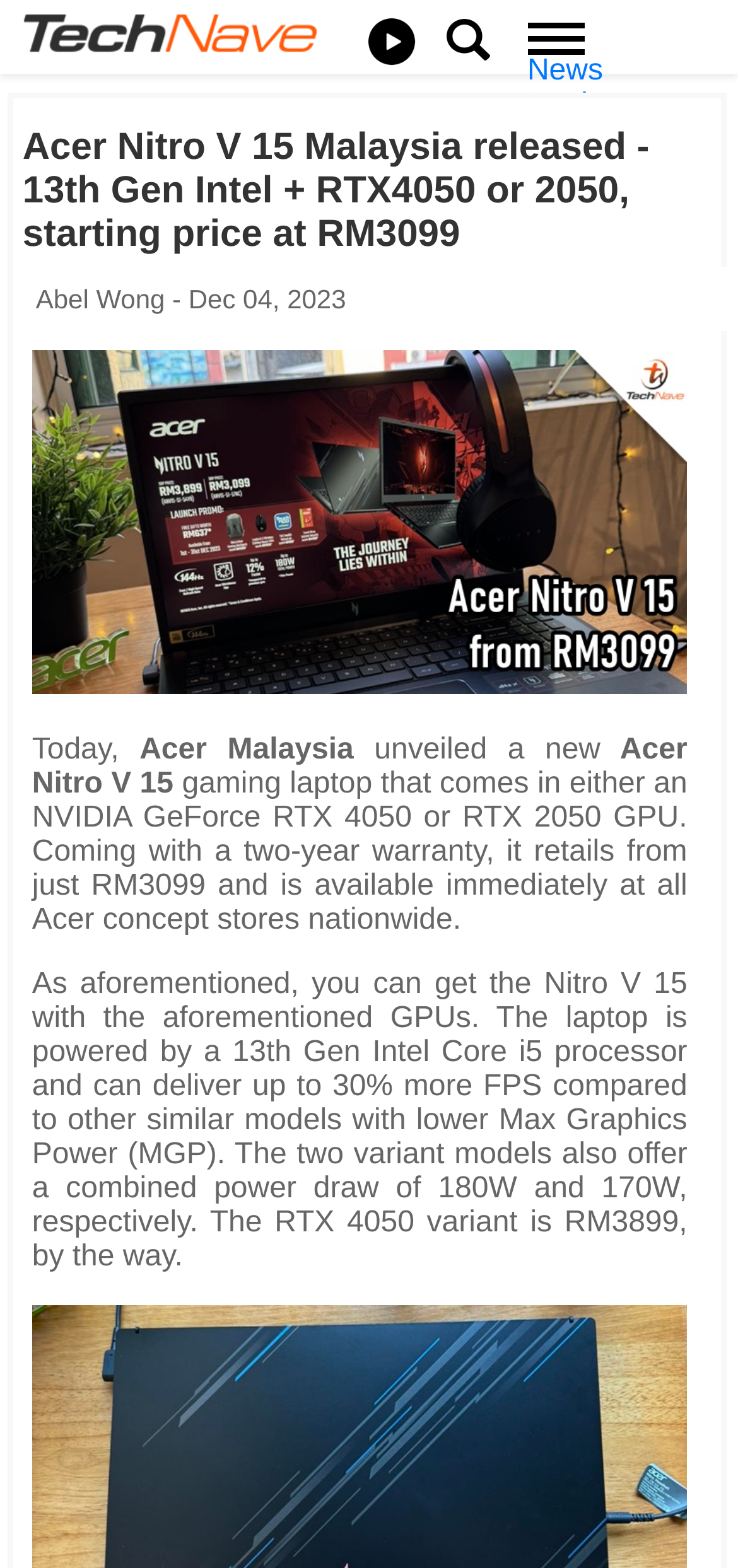Provide a one-word or brief phrase answer to the question:
What is the starting price of the Acer Nitro V 15 laptop?

RM3099